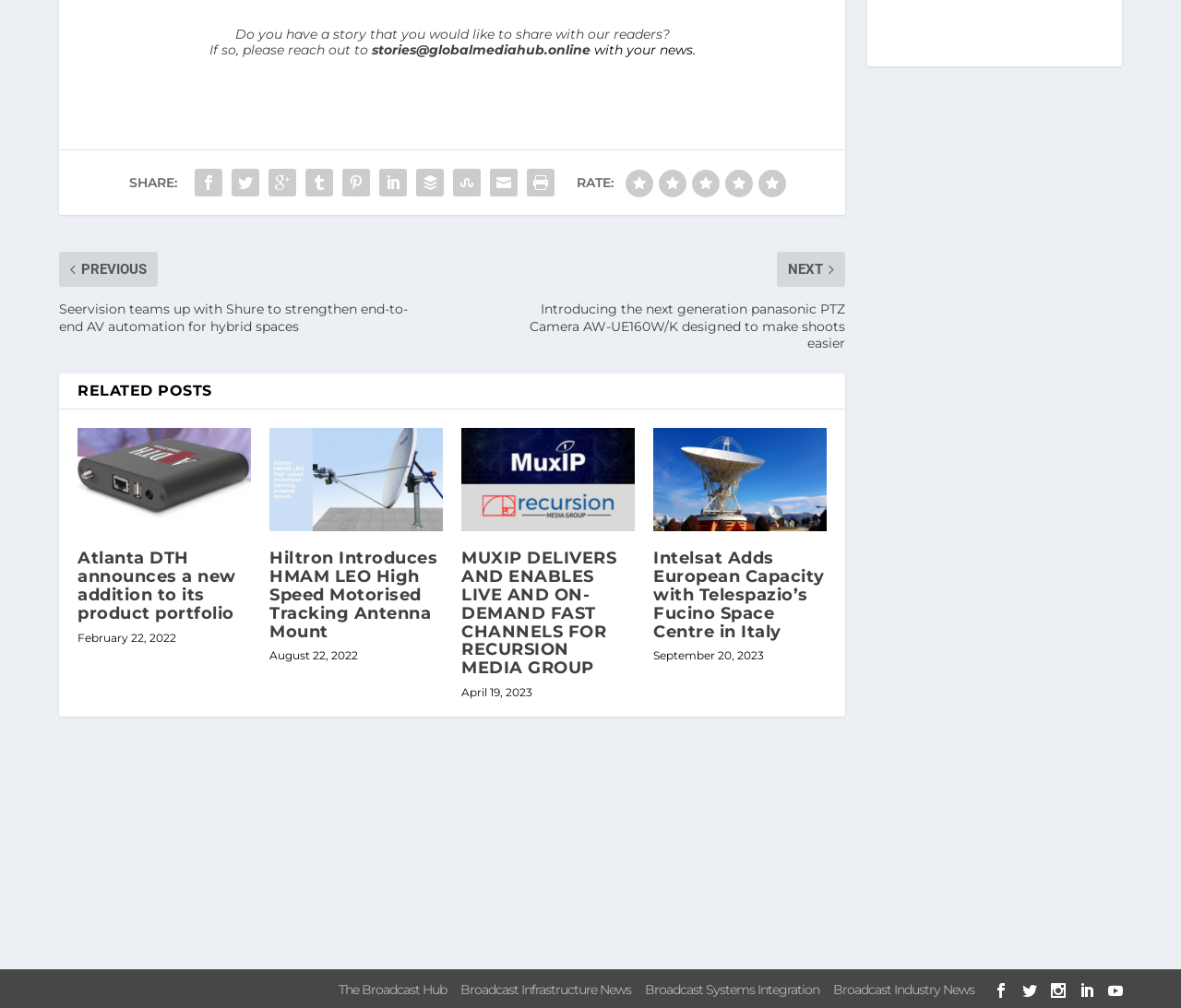Point out the bounding box coordinates of the section to click in order to follow this instruction: "Check out the case design MPU 1".

[0.734, 0.066, 0.95, 0.082]